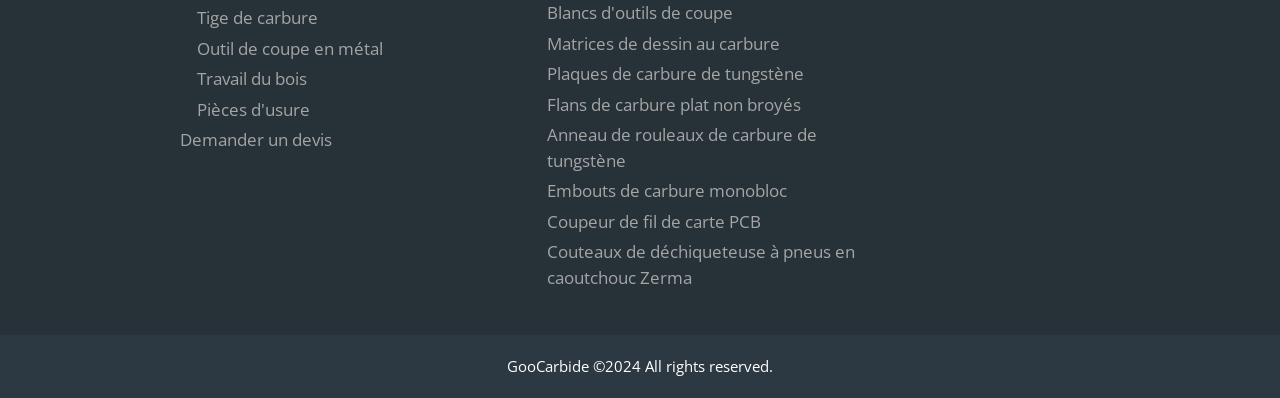Locate the bounding box coordinates of the area that needs to be clicked to fulfill the following instruction: "Click on Tige de carbure". The coordinates should be in the format of four float numbers between 0 and 1, namely [left, top, right, bottom].

[0.154, 0.015, 0.248, 0.073]